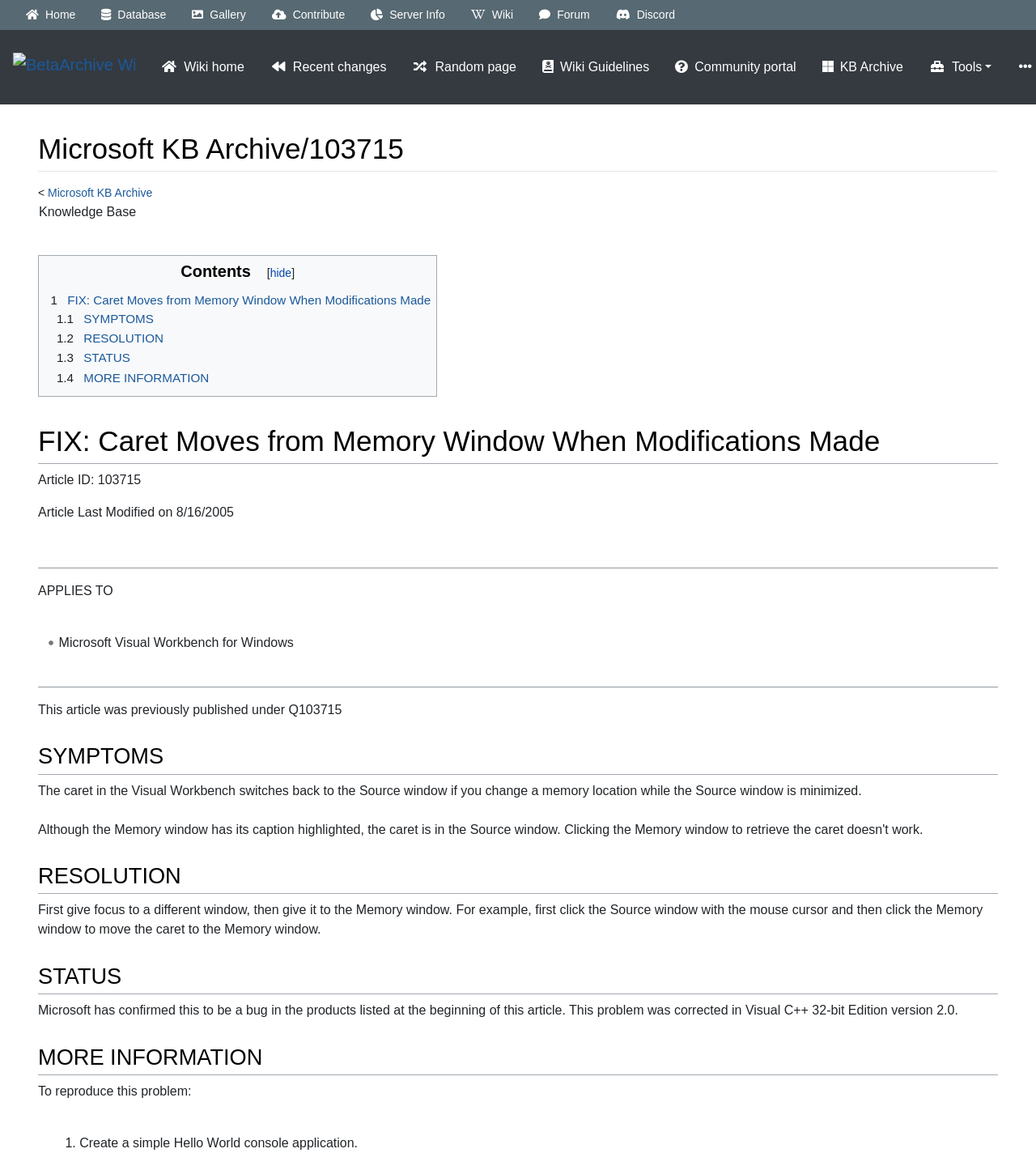Respond to the following question with a brief word or phrase:
What is the article ID of the current page?

103715